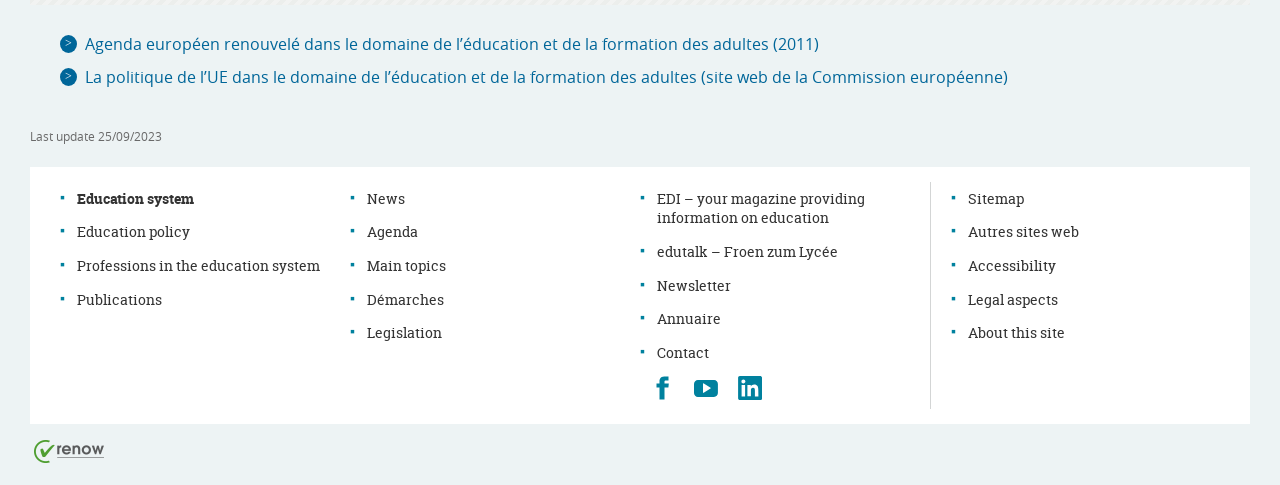Please indicate the bounding box coordinates of the element's region to be clicked to achieve the instruction: "Visit the 'Education system' page". Provide the coordinates as four float numbers between 0 and 1, i.e., [left, top, right, bottom].

[0.052, 0.375, 0.159, 0.444]